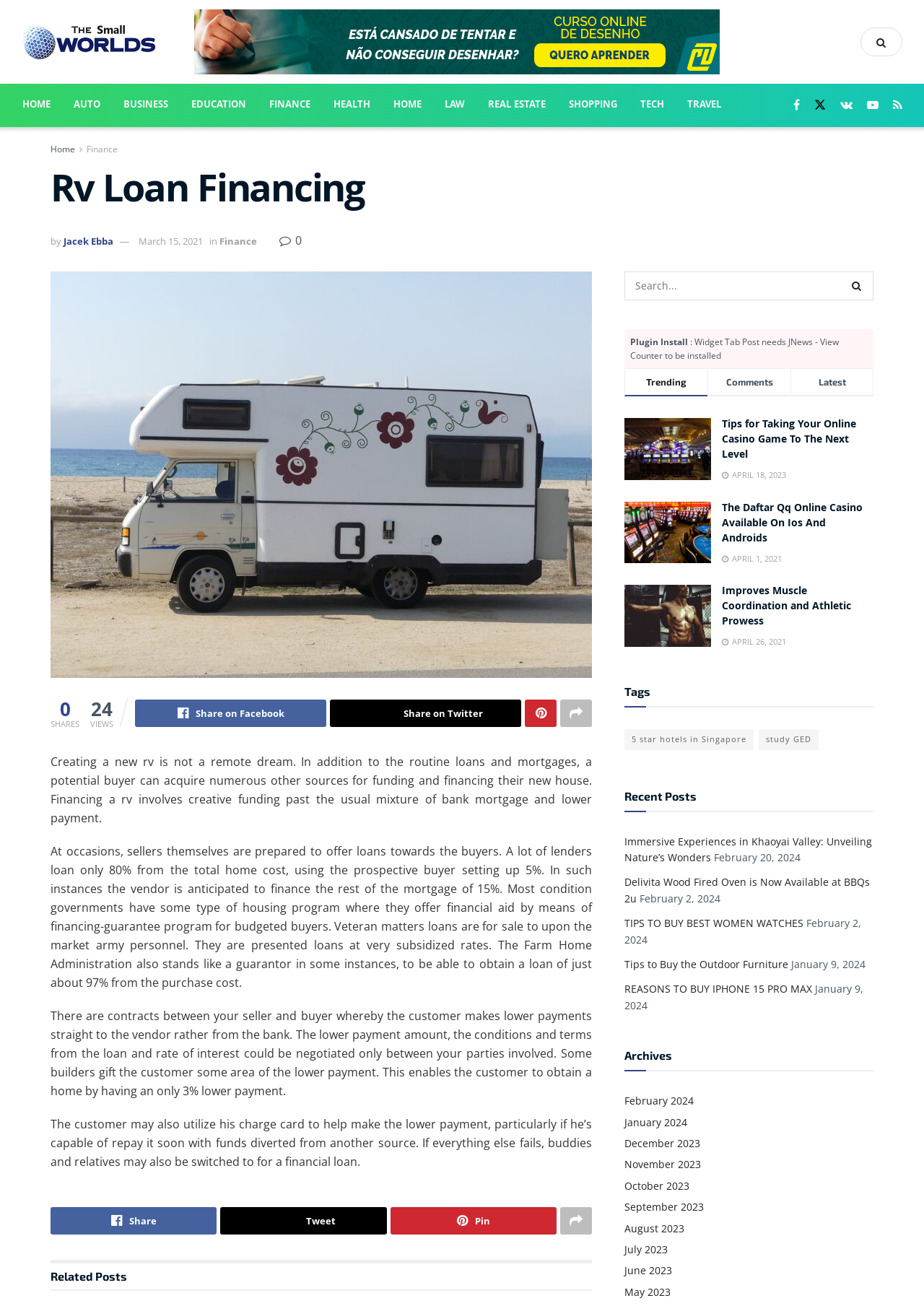Locate the bounding box coordinates of the clickable region necessary to complete the following instruction: "Search for something". Provide the coordinates in the format of four float numbers between 0 and 1, i.e., [left, top, right, bottom].

[0.931, 0.021, 0.977, 0.043]